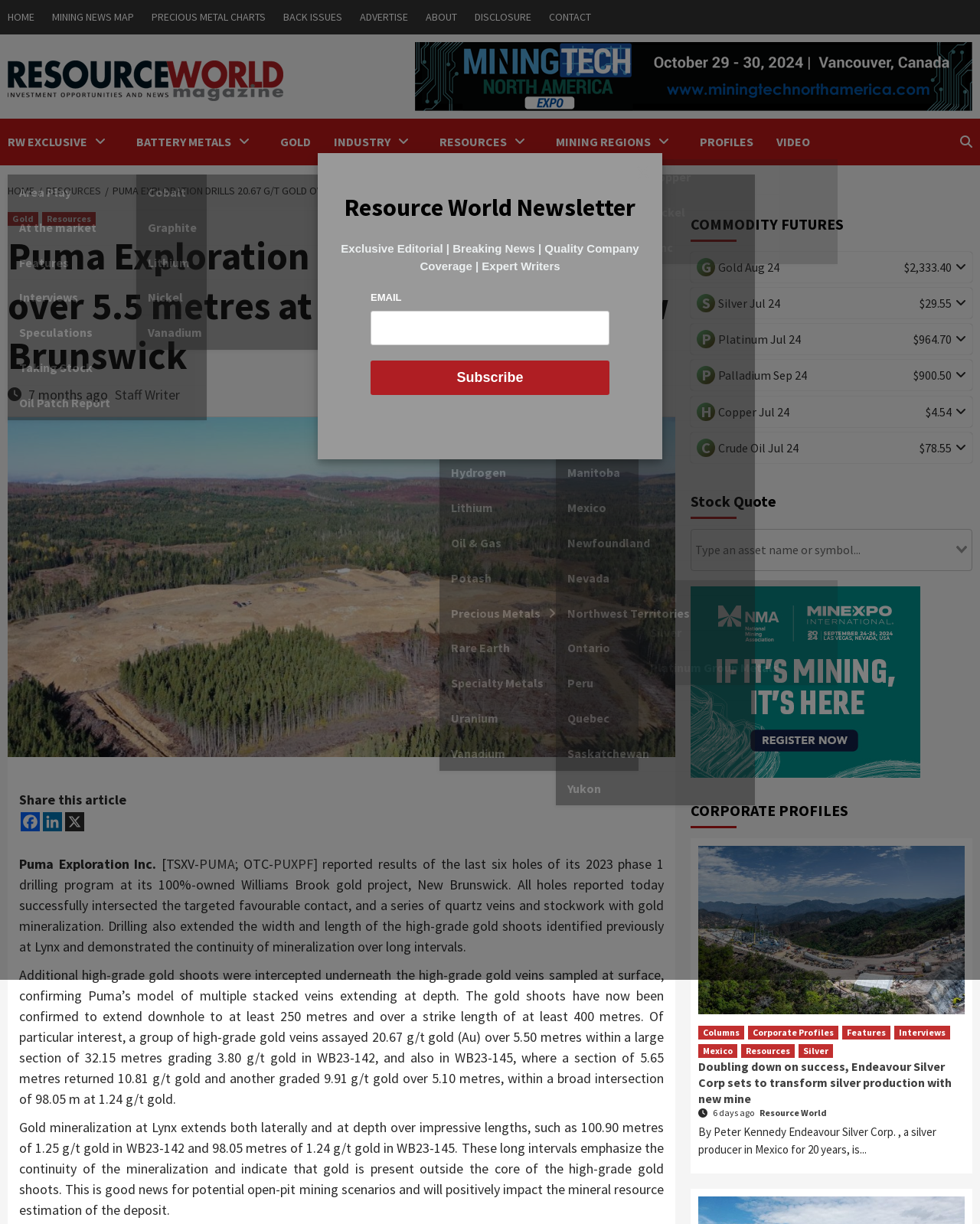What is the commodity price of Gold Aug 24?
Based on the image, answer the question in a detailed manner.

The commodity futures section of the webpage shows the price of Gold Aug 24 as $2,333.40.